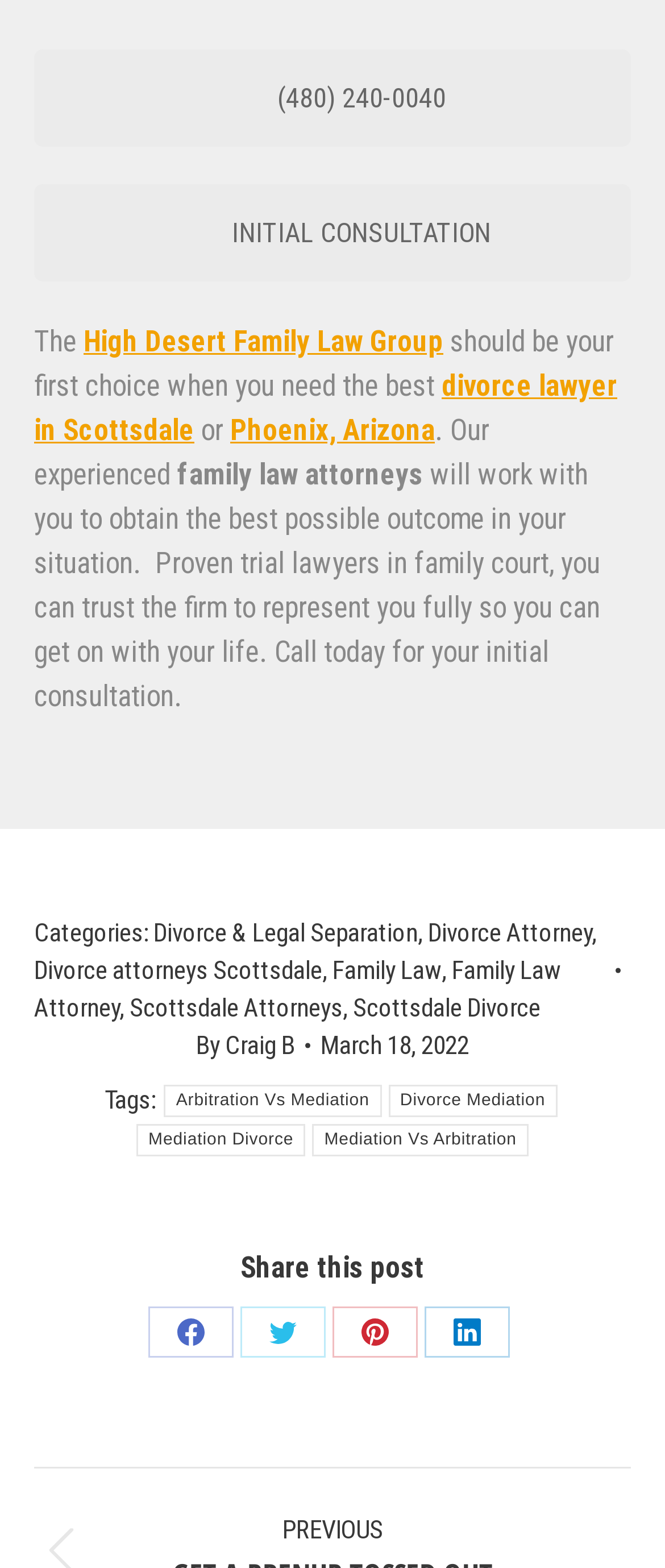Determine the bounding box coordinates of the clickable element to complete this instruction: "Click on the link to learn about divorce lawyers in Scottsdale". Provide the coordinates in the format of four float numbers between 0 and 1, [left, top, right, bottom].

[0.051, 0.234, 0.928, 0.285]